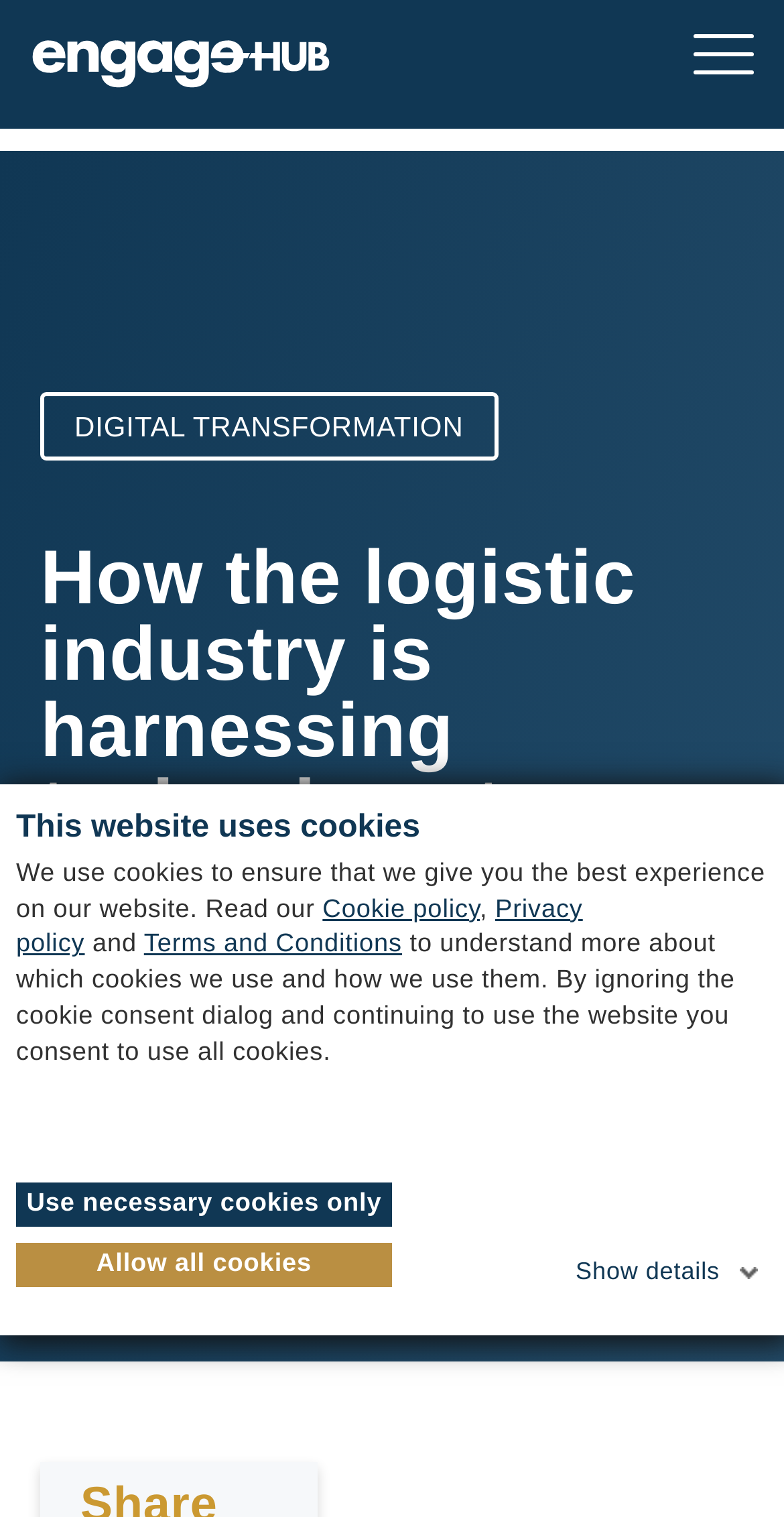Kindly determine the bounding box coordinates for the area that needs to be clicked to execute this instruction: "go to Juli 2018".

None